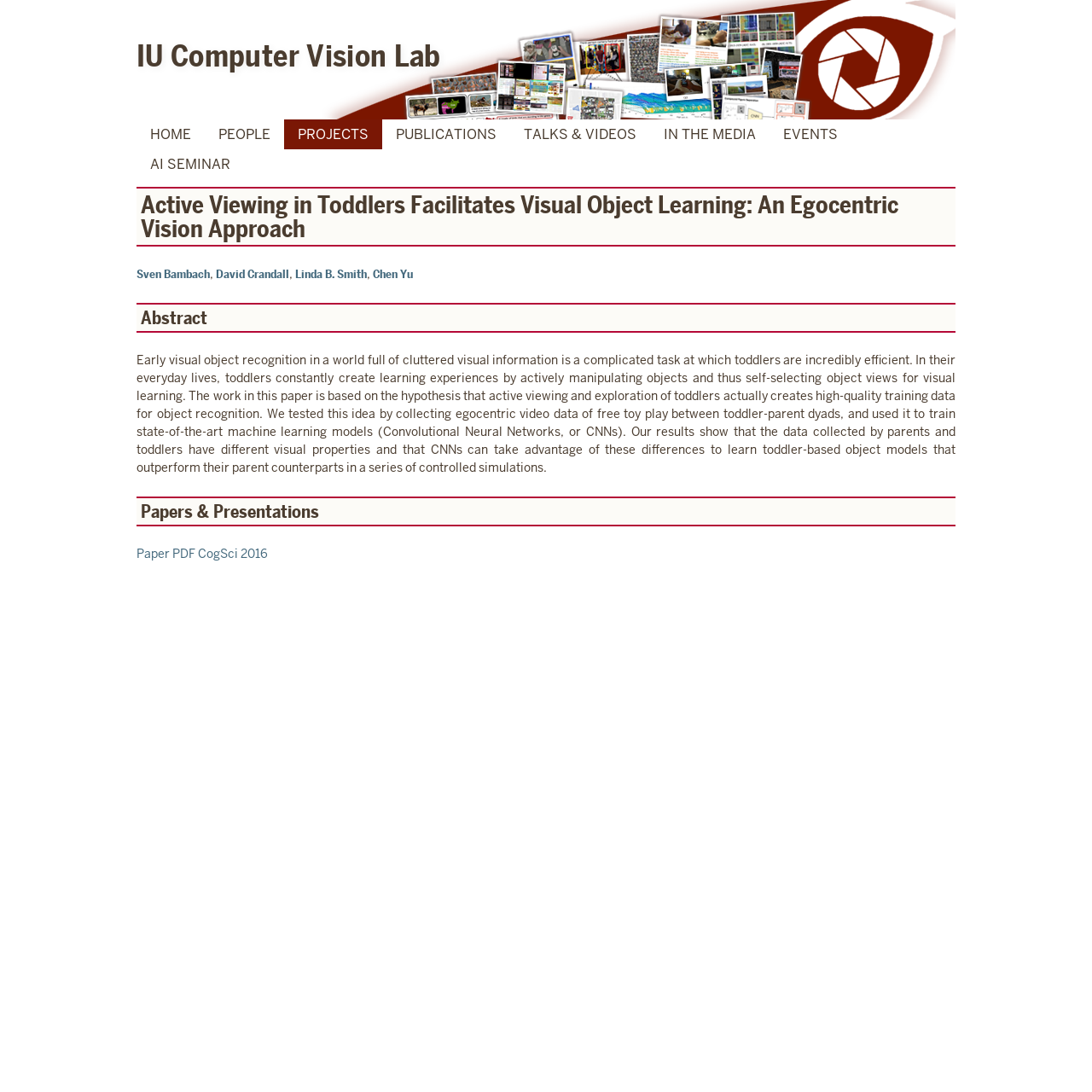Can you pinpoint the bounding box coordinates for the clickable element required for this instruction: "go to home page"? The coordinates should be four float numbers between 0 and 1, i.e., [left, top, right, bottom].

[0.125, 0.109, 0.188, 0.137]